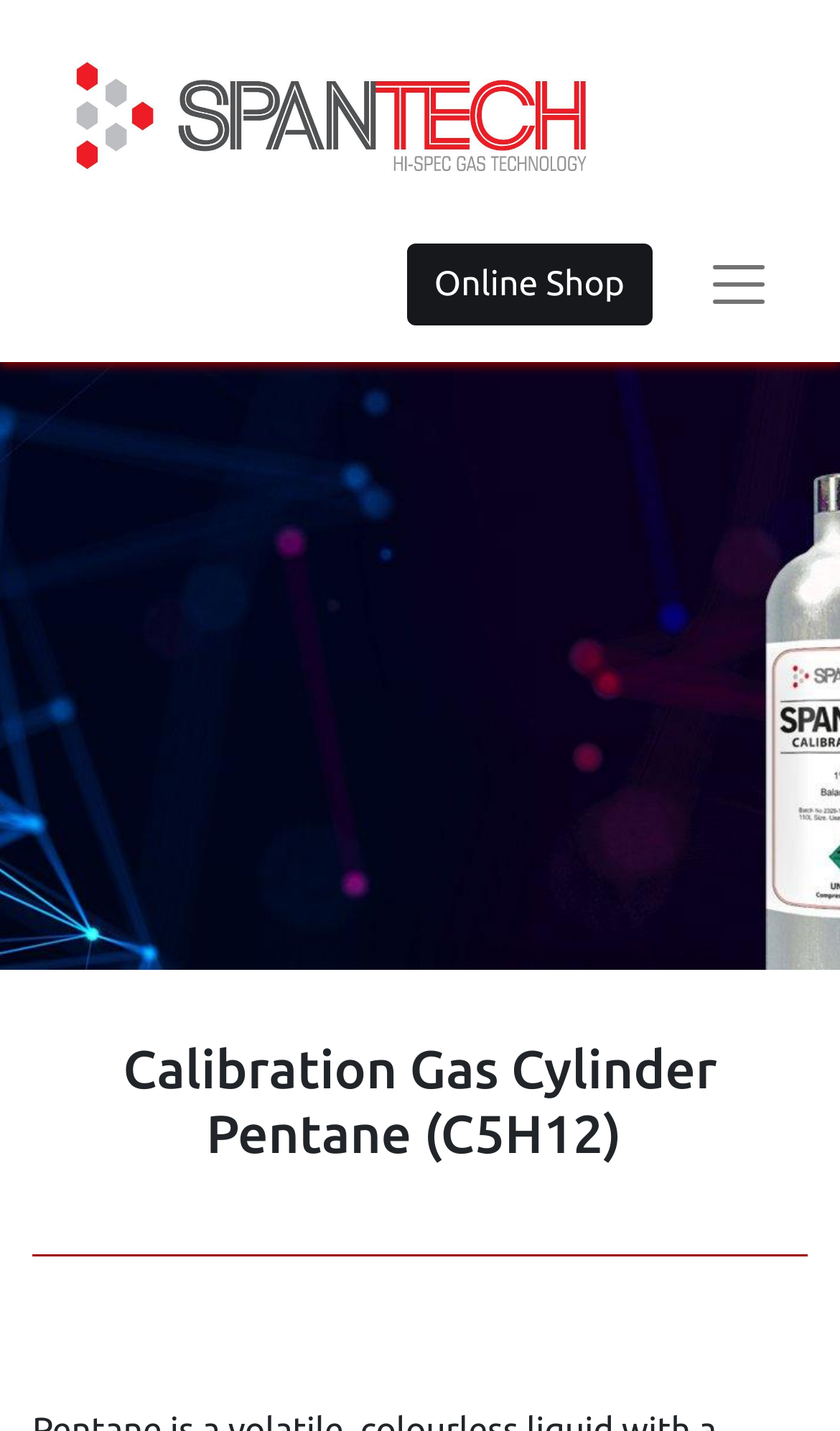Determine the bounding box coordinates for the UI element with the following description: "parent_node: Online Shop". The coordinates should be four float numbers between 0 and 1, represented as [left, top, right, bottom].

[0.079, 0.024, 0.71, 0.145]